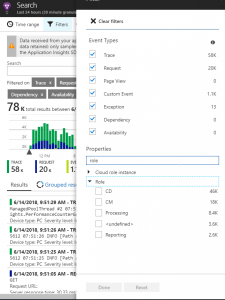Observe the image and answer the following question in detail: What is the purpose of the checkboxes?

The checkboxes are used to filter event types such as 'Trace', 'Request', and 'Page View', allowing users to customize the data displayed according to their needs.